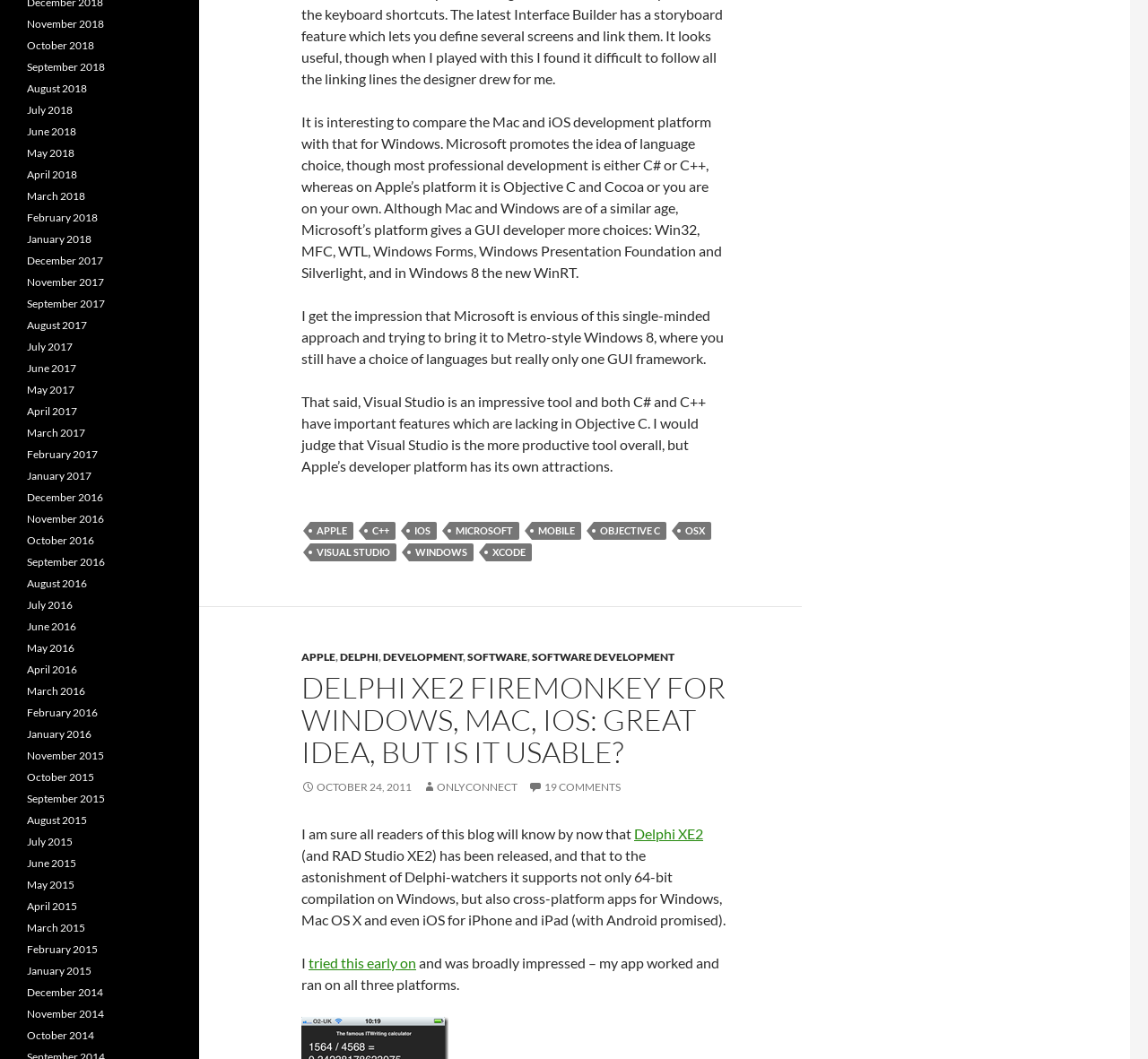Find the bounding box coordinates of the element I should click to carry out the following instruction: "Click on the link to APPLE".

[0.27, 0.493, 0.308, 0.51]